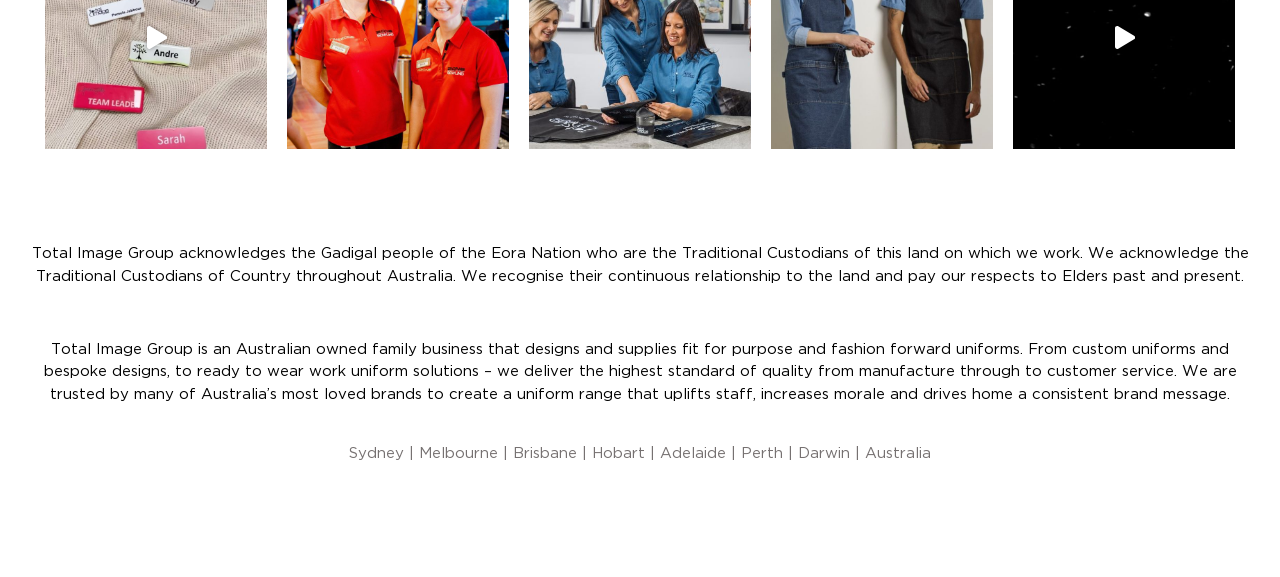Could you locate the bounding box coordinates for the section that should be clicked to accomplish this task: "View the image with the caption 'The privileged may enjoy the new MOMA.'".

None